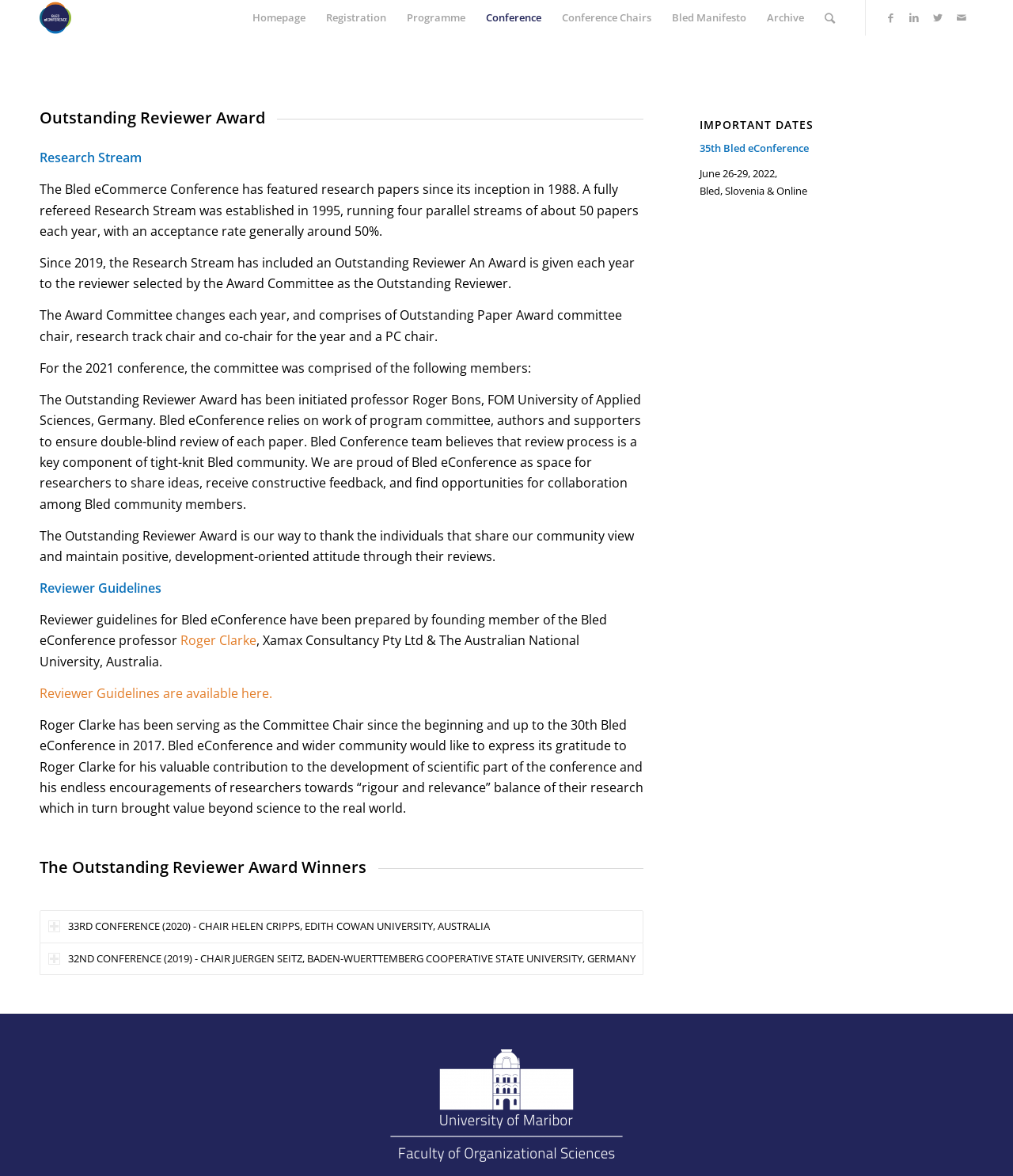Please identify the bounding box coordinates of the area I need to click to accomplish the following instruction: "view Conference Chairs".

[0.545, 0.0, 0.653, 0.03]